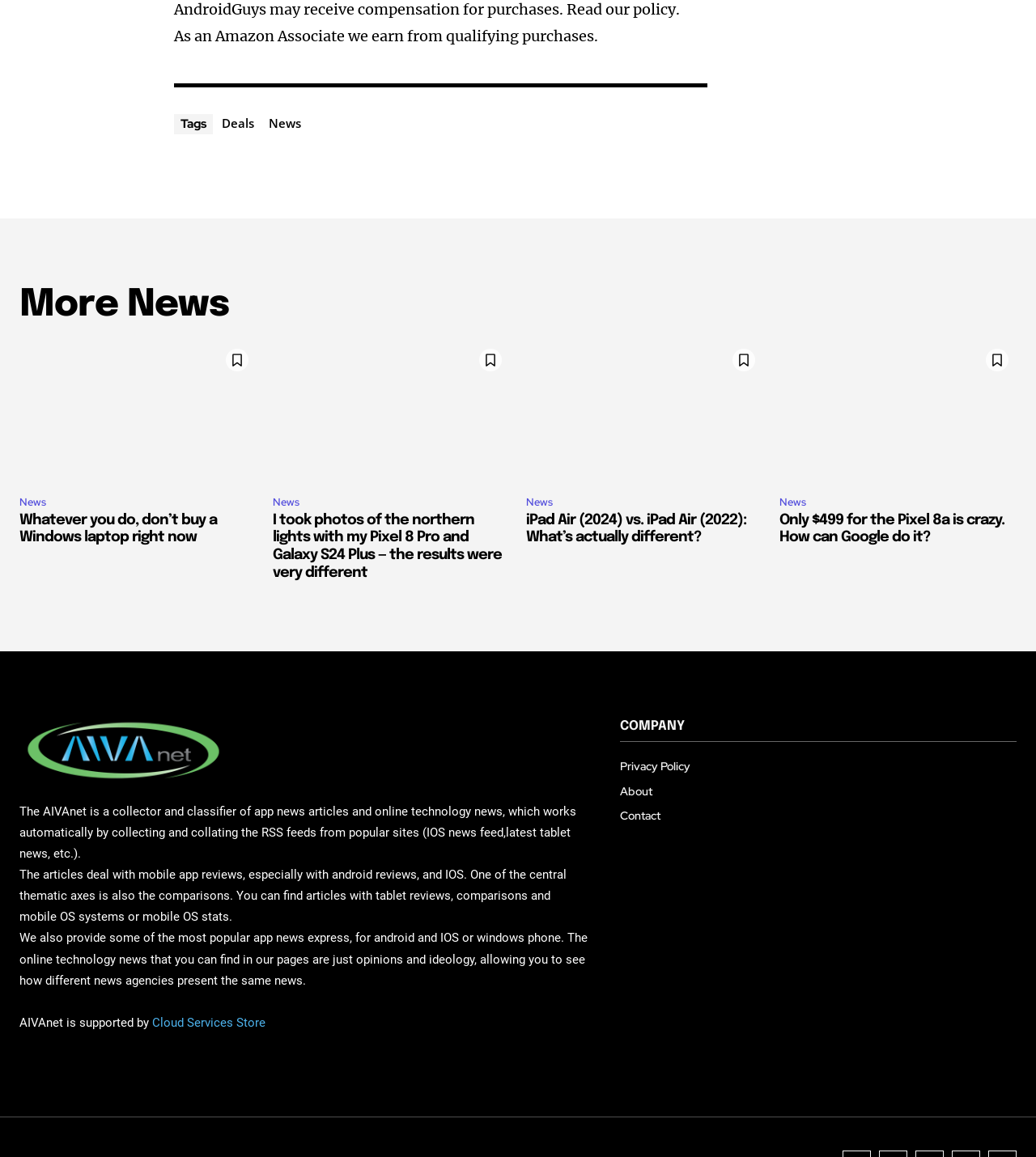Can you show the bounding box coordinates of the region to click on to complete the task described in the instruction: "Click on the 'News' link"?

[0.254, 0.099, 0.296, 0.115]